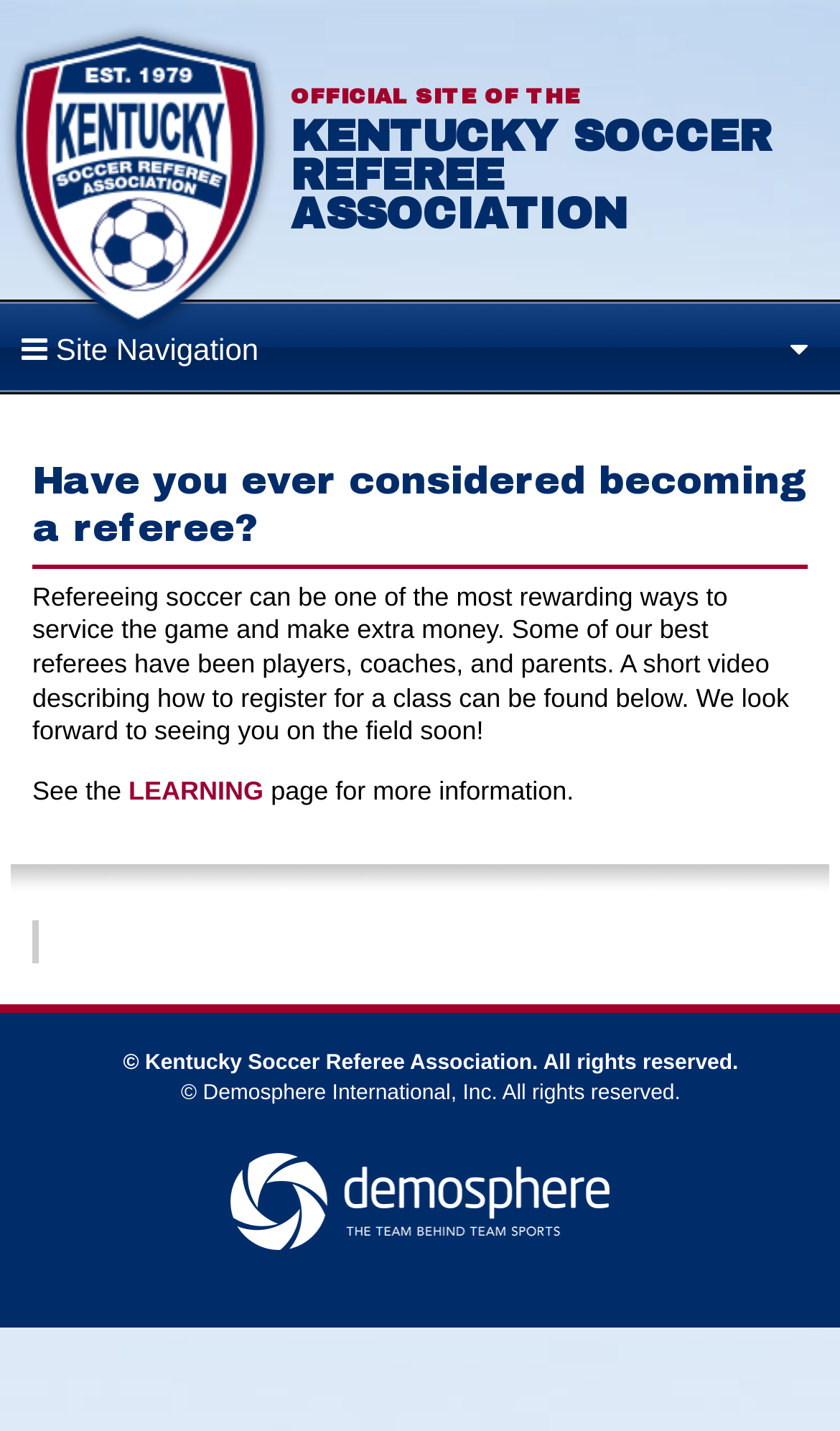Please answer the following question as detailed as possible based on the image: 
What is the relationship between Demosphere and team sports?

I found the answer by looking at the link element with the text 'Demosphere - The Team Behind Team Sports'.